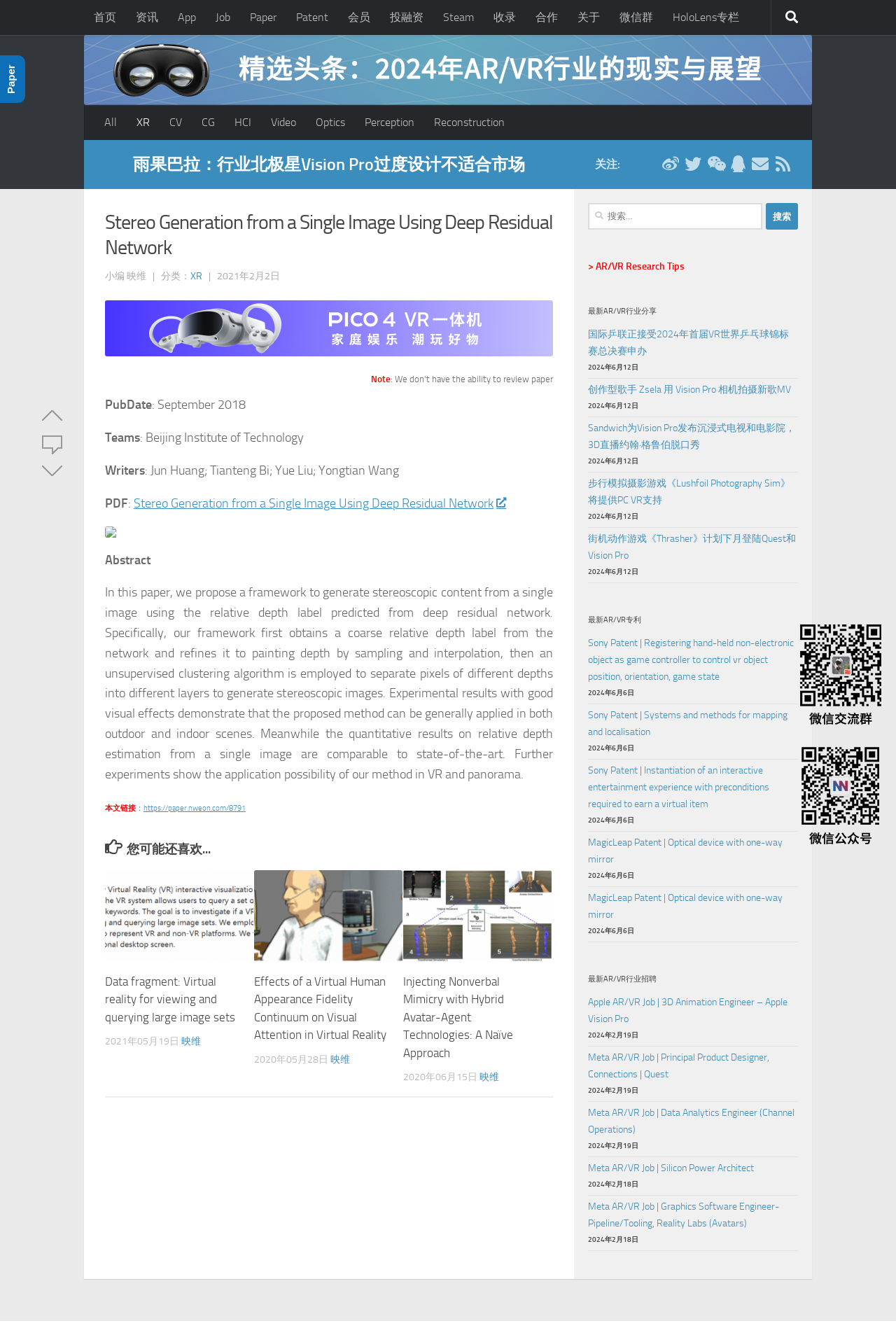Using the element description provided, determine the bounding box coordinates in the format (top-left x, top-left y, bottom-right x, bottom-right y). Ensure that all values are floating point numbers between 0 and 1. Element description: 步行模拟摄影游戏《Lushfoil Photography Sim》将提供PC VR支持

[0.656, 0.356, 0.891, 0.381]